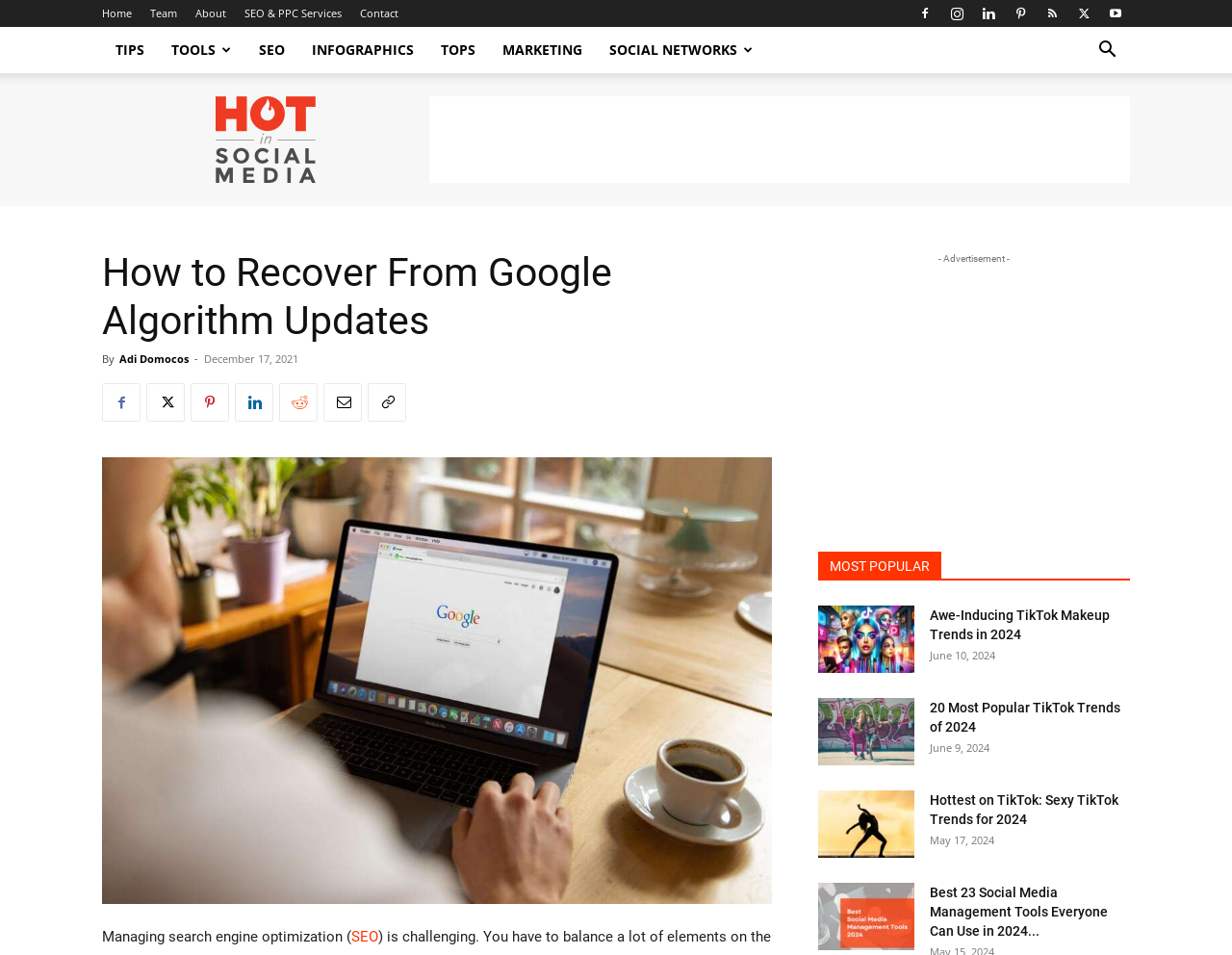Indicate the bounding box coordinates of the element that needs to be clicked to satisfy the following instruction: "Read the article 'How to Recover From Google Algorithm Updates'". The coordinates should be four float numbers between 0 and 1, i.e., [left, top, right, bottom].

[0.083, 0.26, 0.627, 0.361]